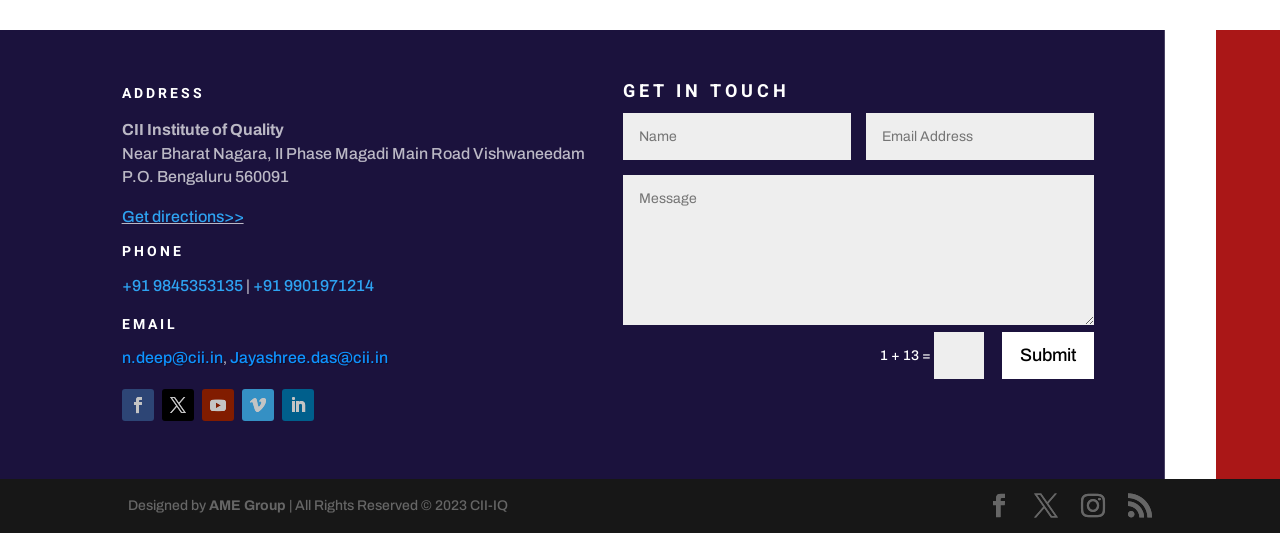Pinpoint the bounding box coordinates for the area that should be clicked to perform the following instruction: "Click the Facebook link".

[0.095, 0.73, 0.12, 0.79]